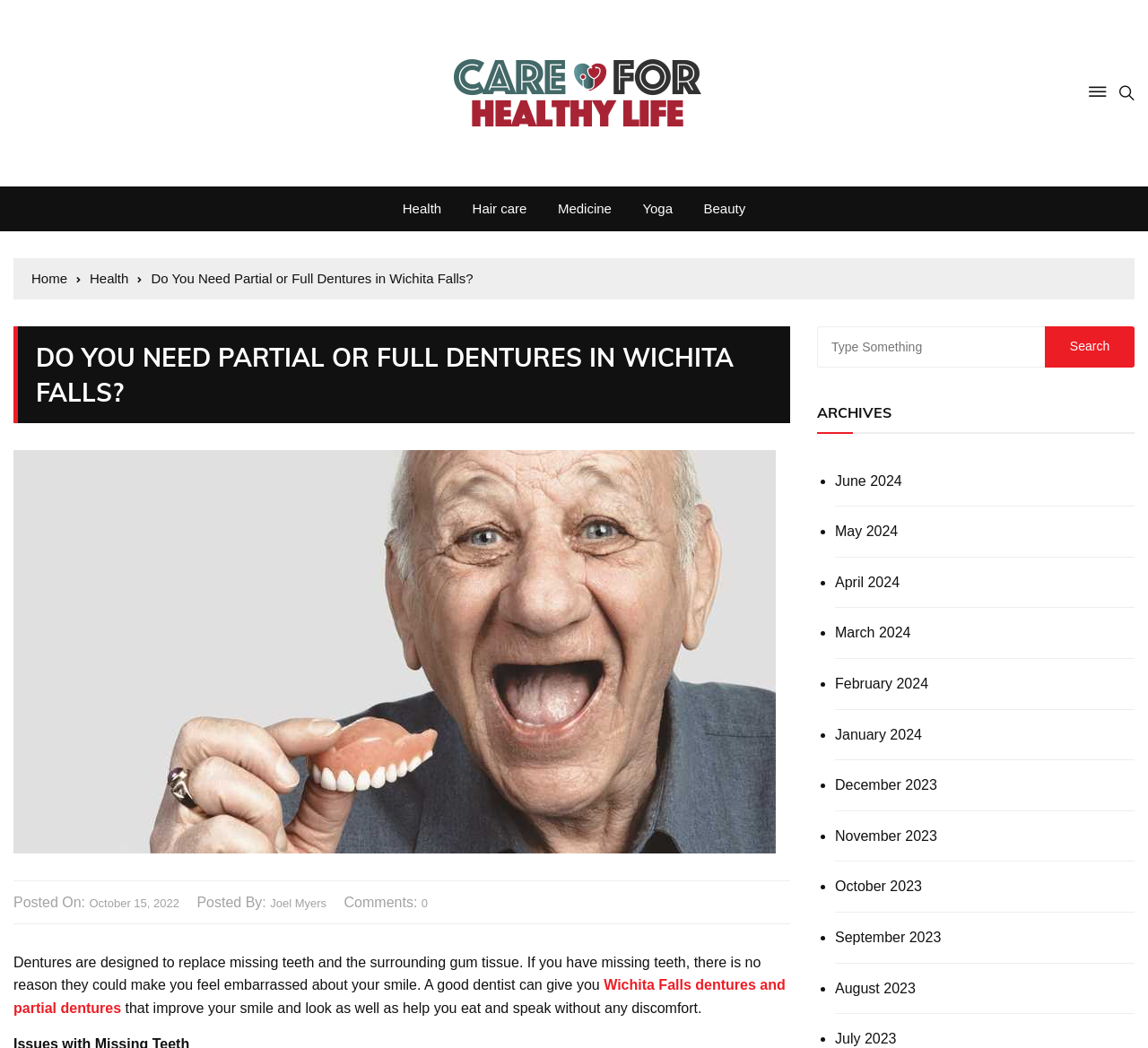Please provide the bounding box coordinates for the element that needs to be clicked to perform the following instruction: "Read the article posted on October 15, 2022". The coordinates should be given as four float numbers between 0 and 1, i.e., [left, top, right, bottom].

[0.078, 0.854, 0.156, 0.871]